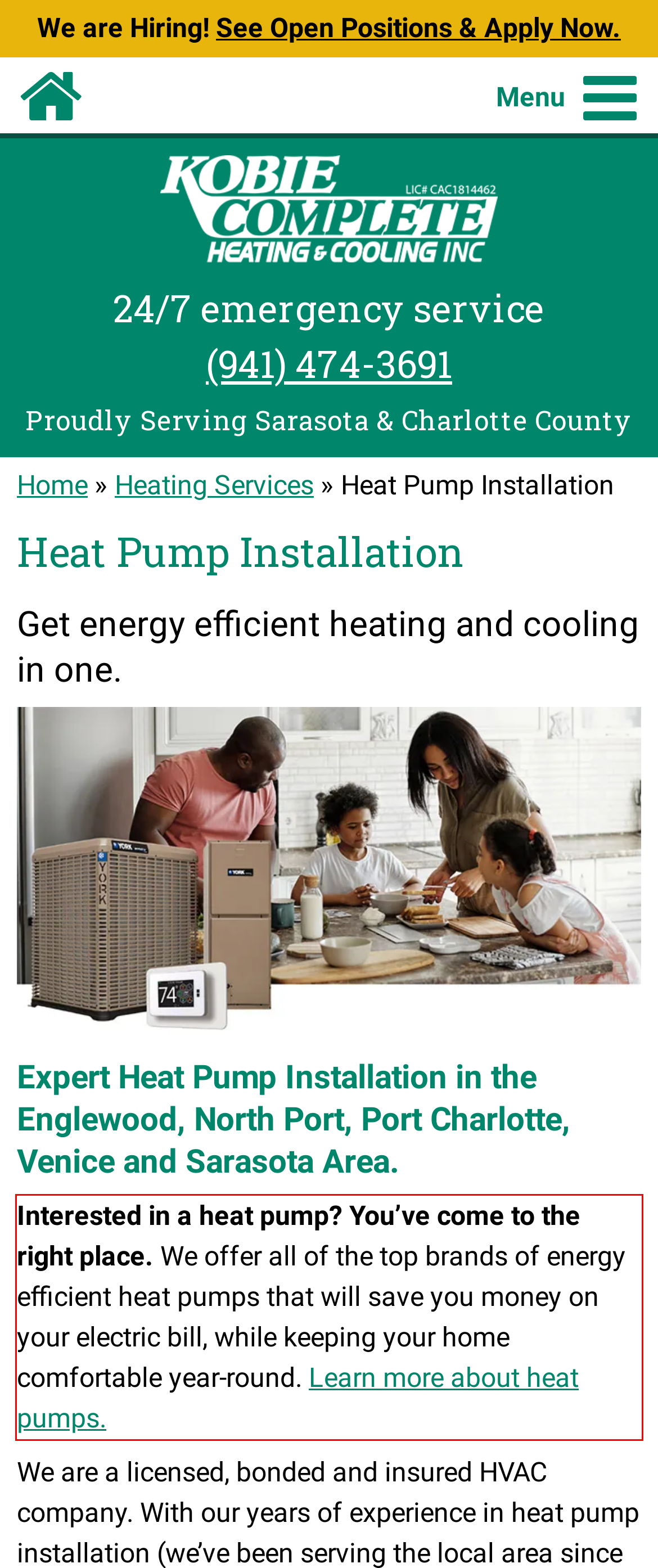Given a webpage screenshot, locate the red bounding box and extract the text content found inside it.

Interested in a heat pump? You’ve come to the right place. We offer all of the top brands of energy efficient heat pumps that will save you money on your electric bill, while keeping your home comfortable year-round. Learn more about heat pumps.